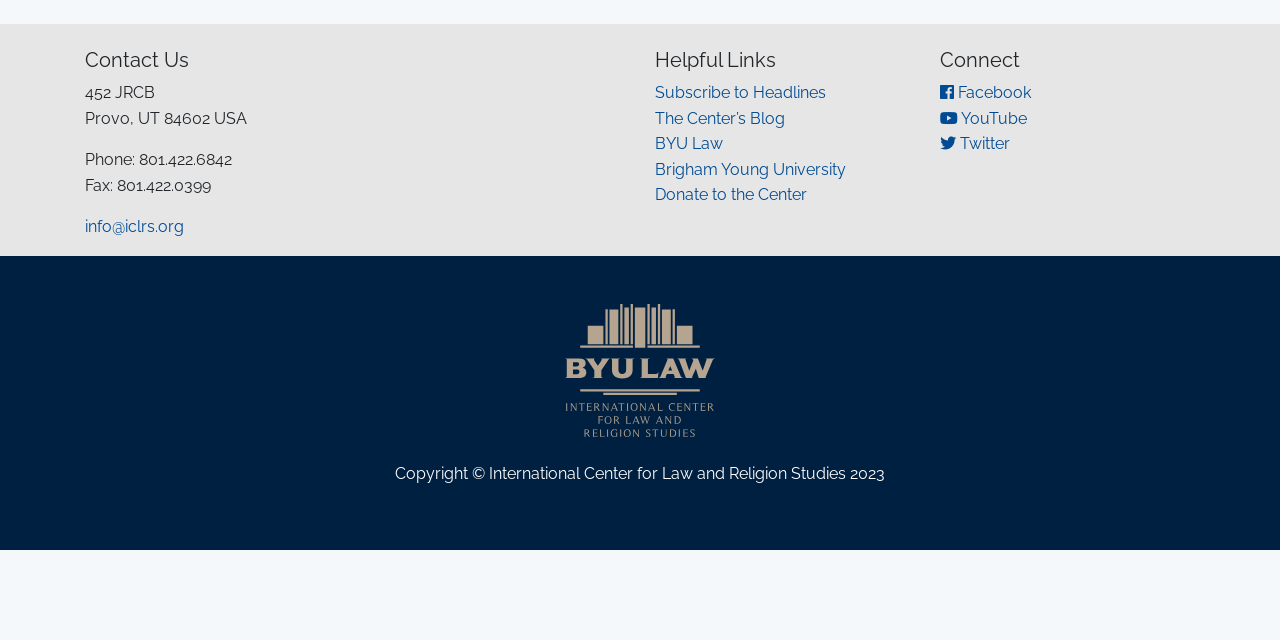Using the element description Facebook, predict the bounding box coordinates for the UI element. Provide the coordinates in (top-left x, top-left y, bottom-right x, bottom-right y) format with values ranging from 0 to 1.

[0.734, 0.13, 0.805, 0.159]